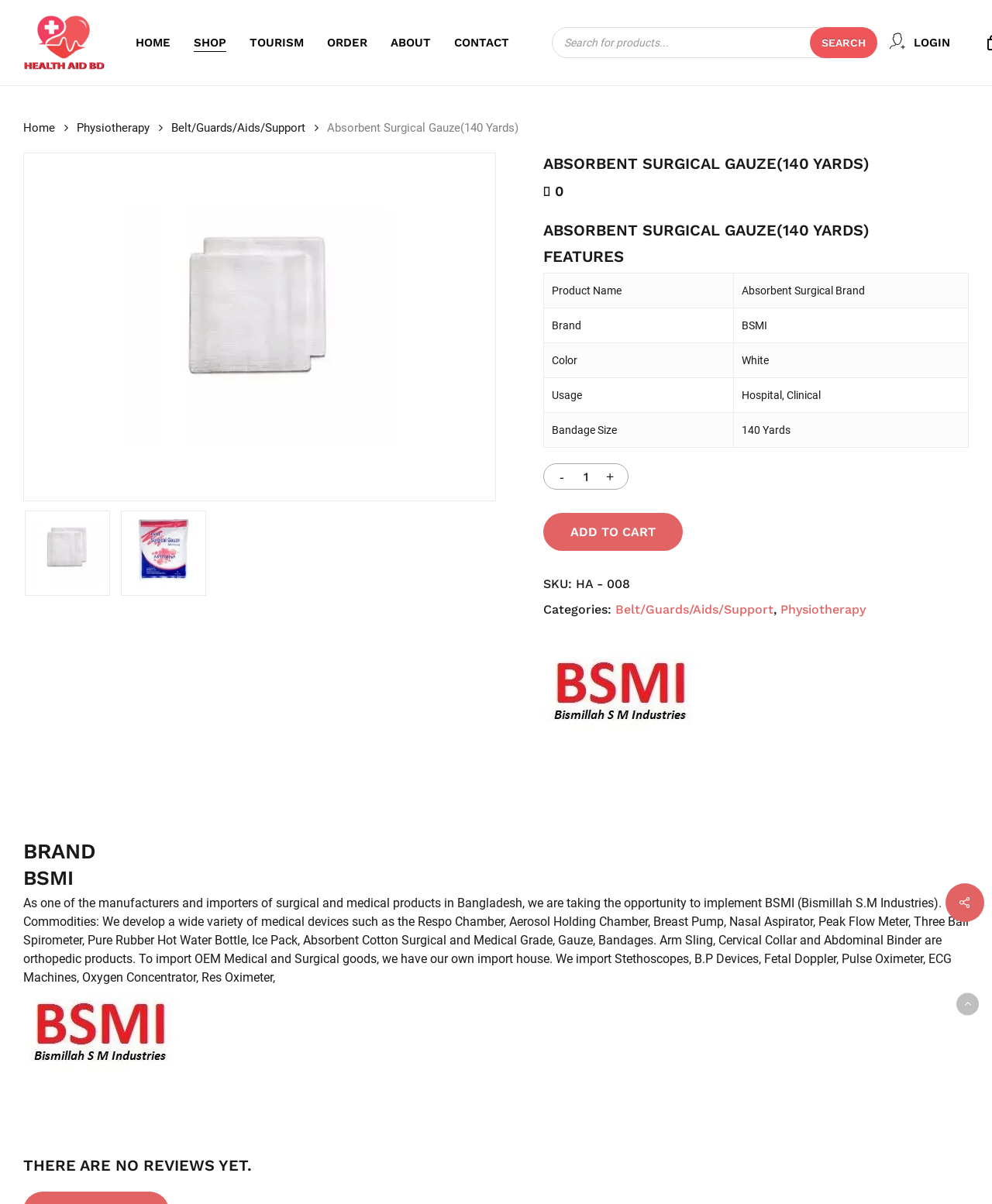Respond to the question with just a single word or phrase: 
What is the brand of the product?

BSMI